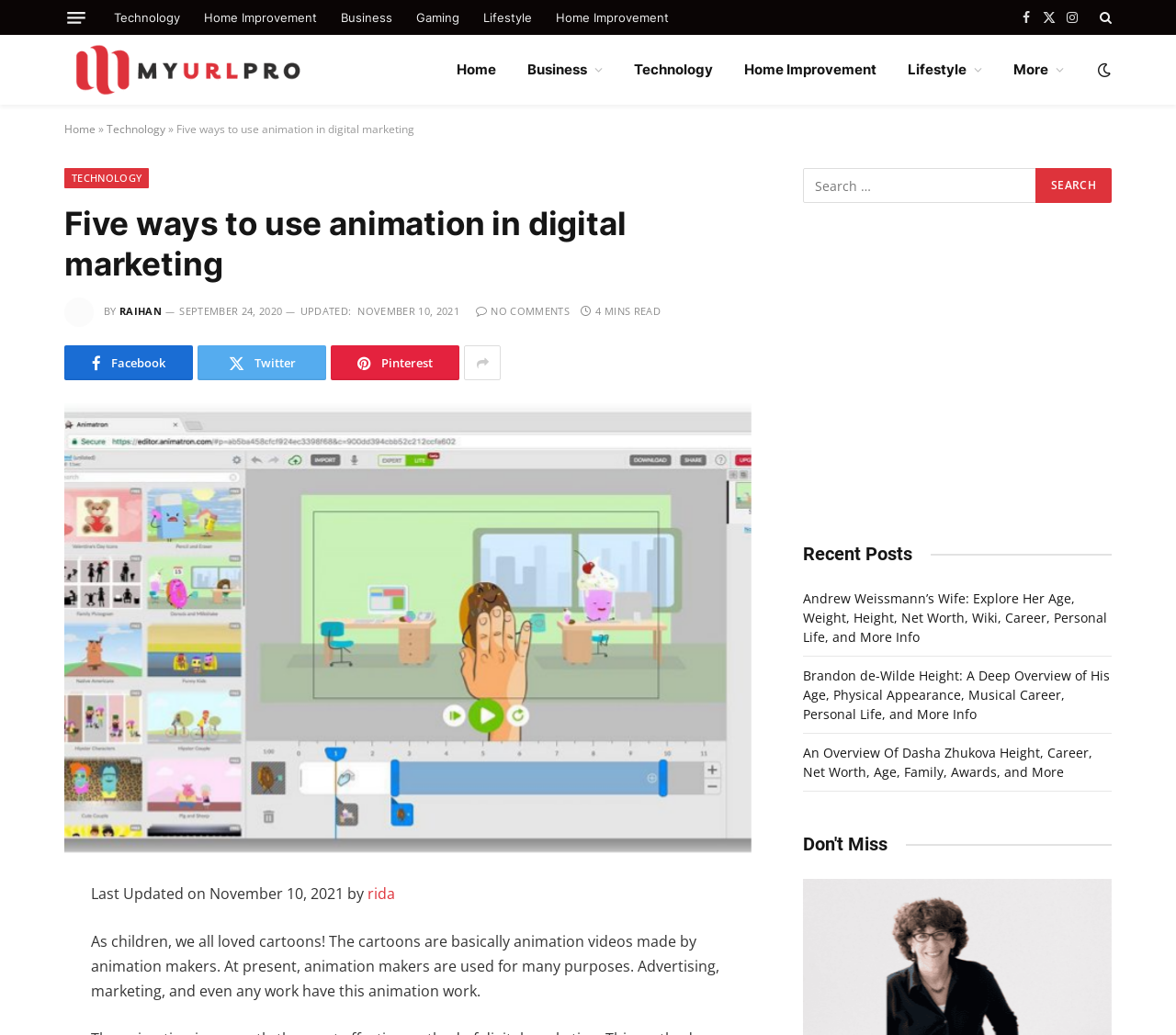Identify the bounding box for the UI element that is described as follows: "Home Improvement".

[0.163, 0.0, 0.28, 0.034]